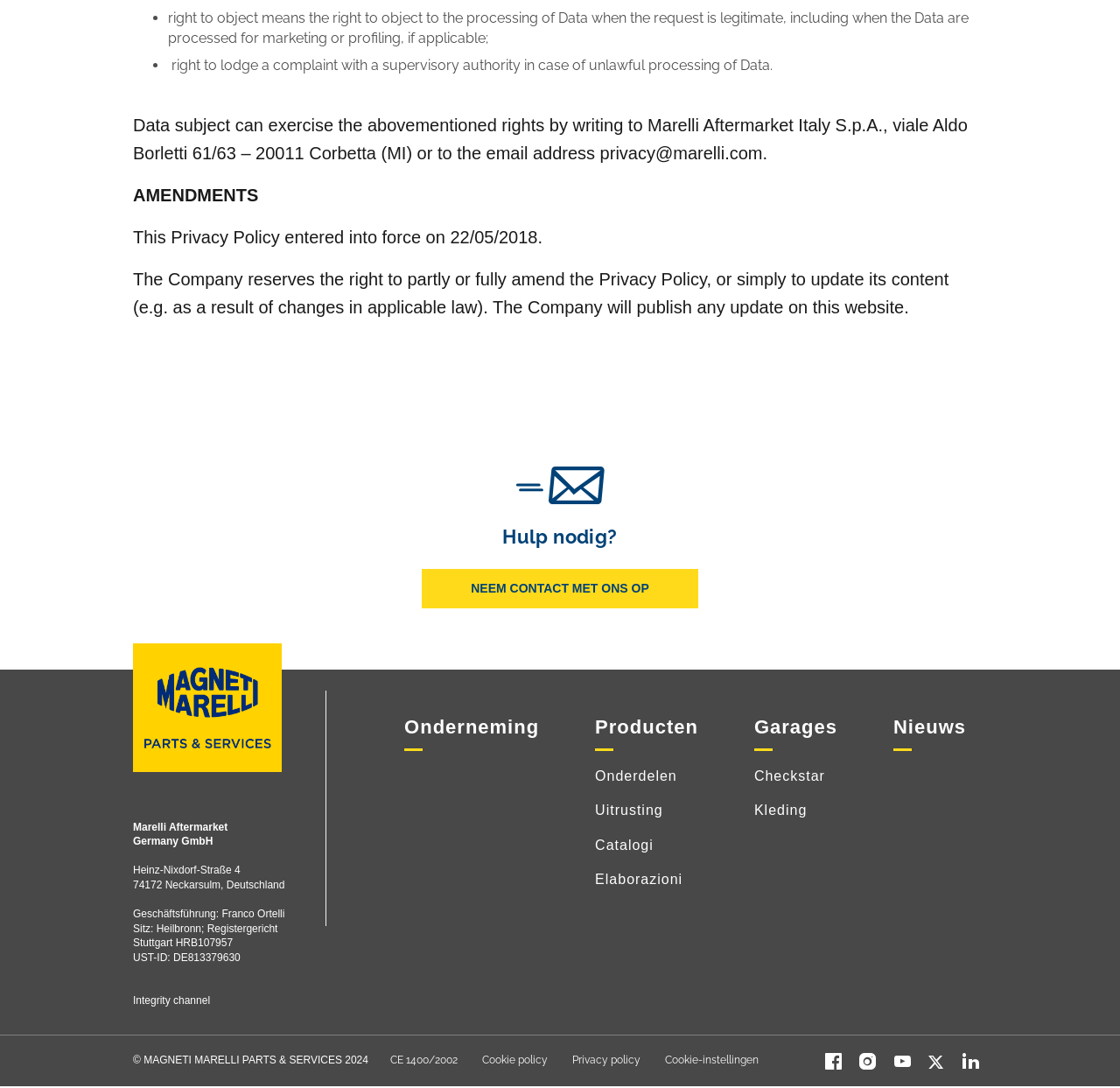Provide the bounding box coordinates of the section that needs to be clicked to accomplish the following instruction: "View the Staff Directory."

None